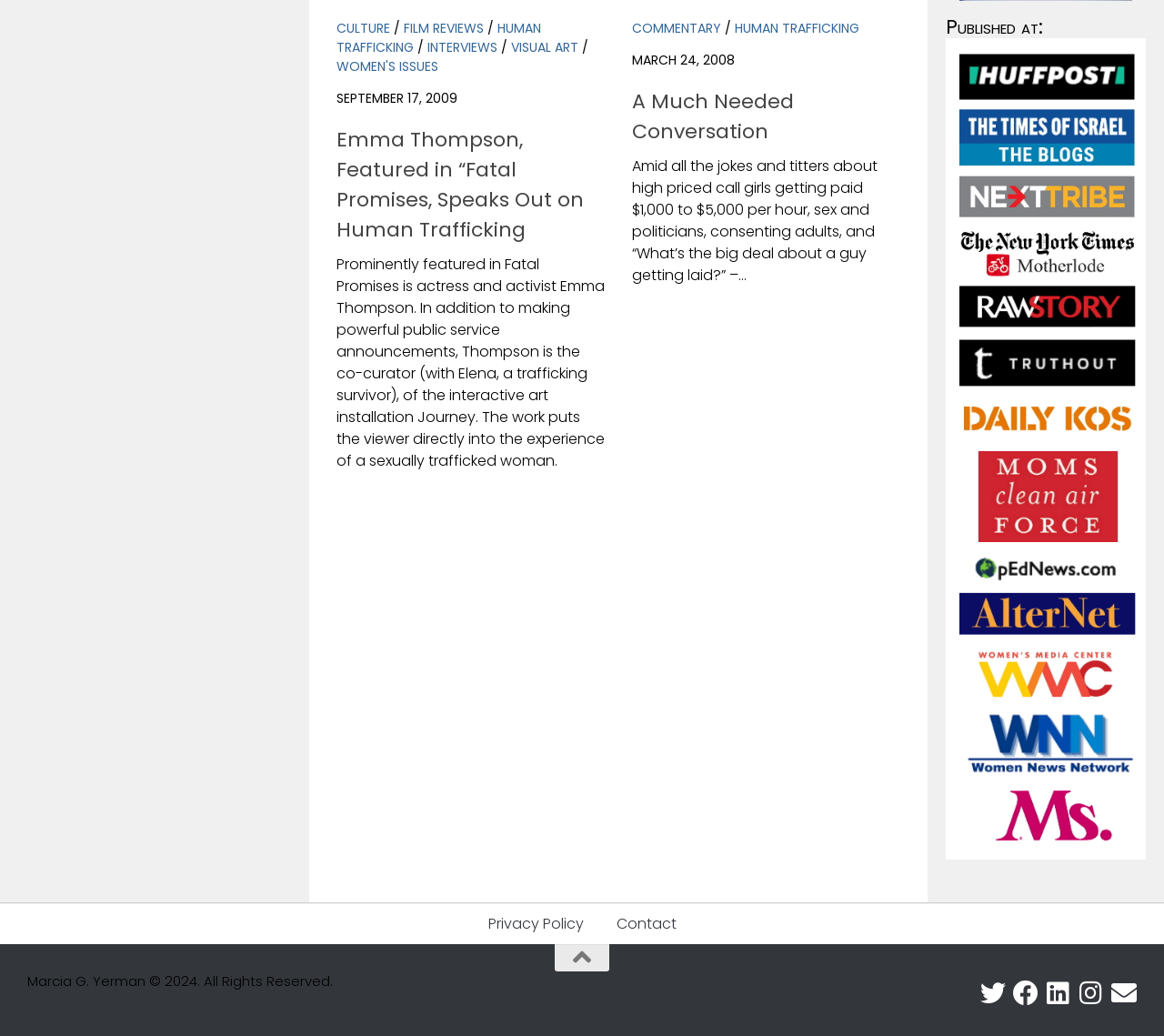Identify the bounding box for the element characterized by the following description: "A Much Needed Conversation".

[0.543, 0.085, 0.682, 0.141]